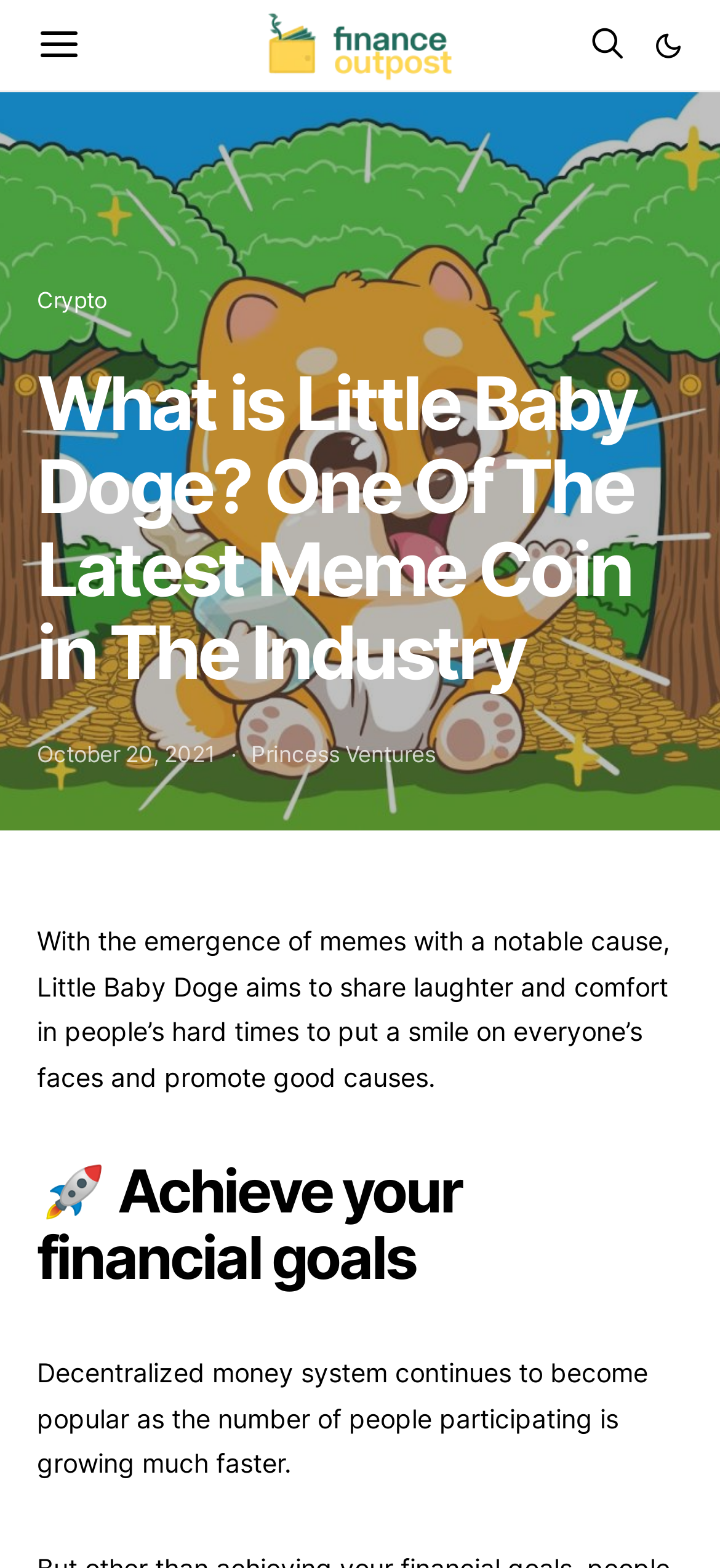Use a single word or phrase to respond to the question:
What is the theme of the image on this webpage?

Cryptocurrency